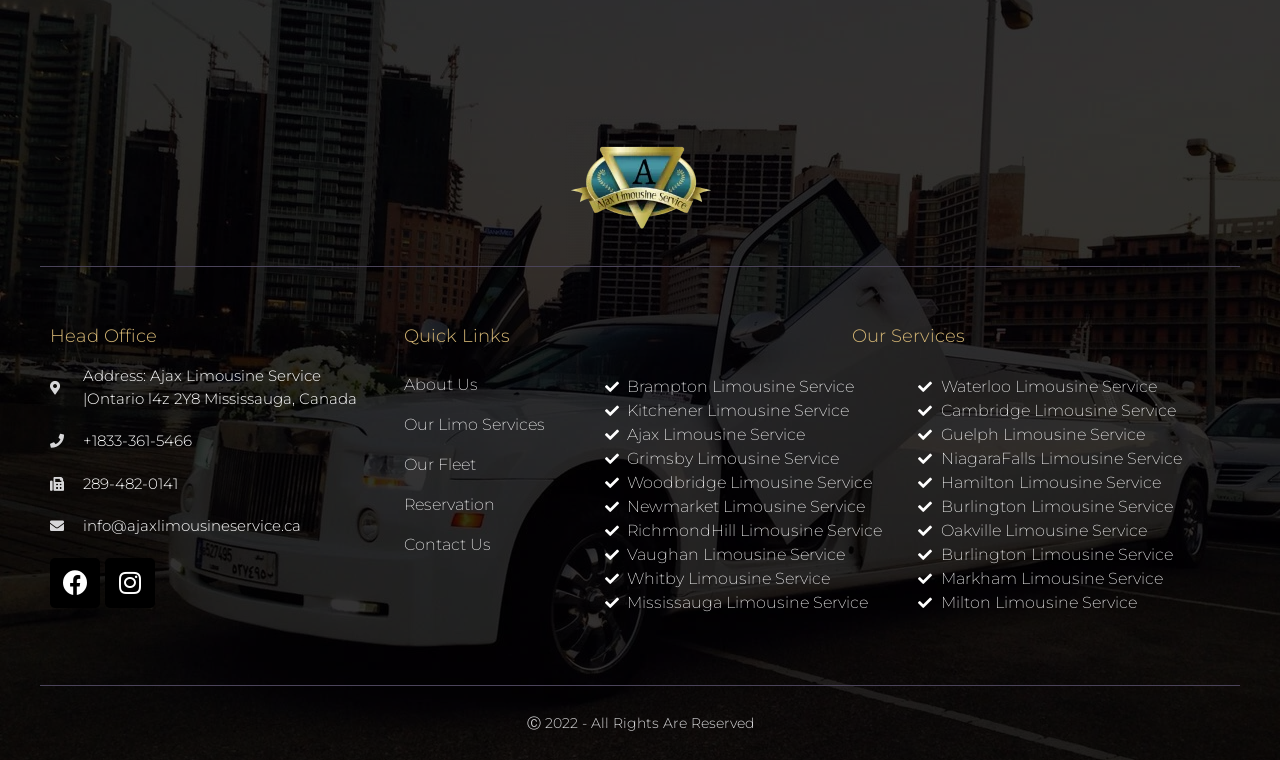Identify the bounding box coordinates for the UI element mentioned here: "+1833-361-5466". Provide the coordinates as four float values between 0 and 1, i.e., [left, top, right, bottom].

[0.039, 0.566, 0.3, 0.595]